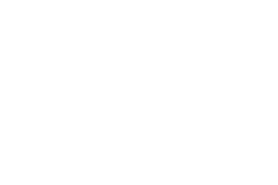What type of learning experience is fostered?
Based on the screenshot, provide your answer in one word or phrase.

Engaging